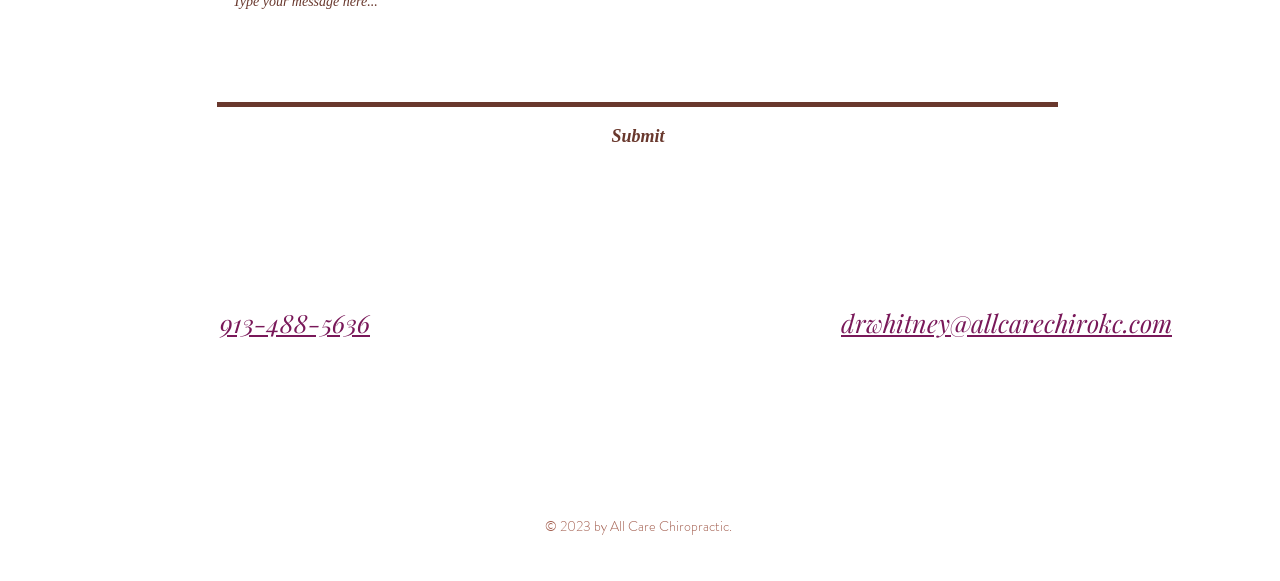How many social media links are available?
Provide an in-depth answer to the question, covering all aspects.

I found the social media links by looking at the list element labeled as 'Social Bar', which contains two link elements. One link is labeled as 'AllCare Chiropractic IG' and the other is labeled as 'AllCare Chiropractic'. This suggests that there are two social media links available.